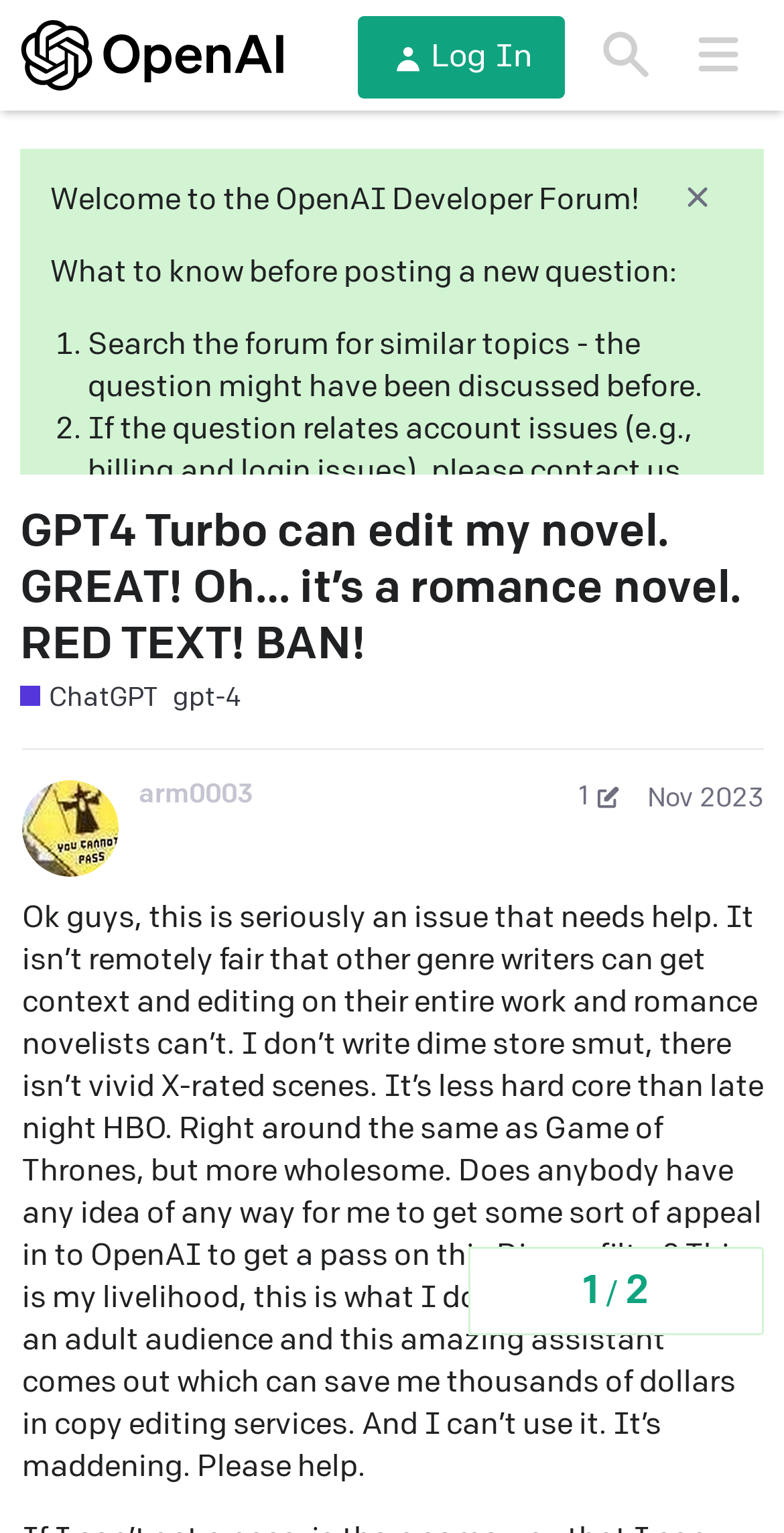Predict the bounding box coordinates of the area that should be clicked to accomplish the following instruction: "Search the forum". The bounding box coordinates should consist of four float numbers between 0 and 1, i.e., [left, top, right, bottom].

[0.741, 0.006, 0.857, 0.066]